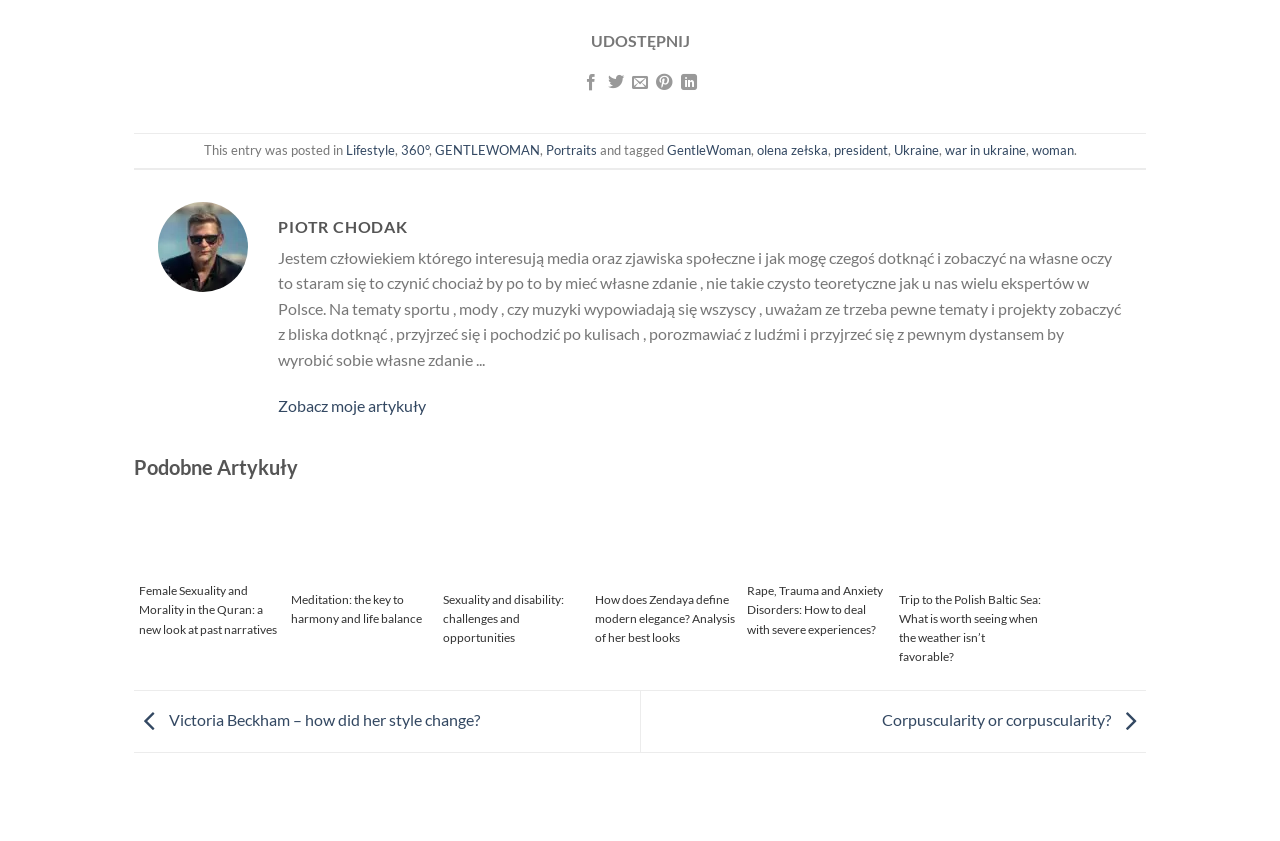Locate and provide the bounding box coordinates for the HTML element that matches this description: "July 29, 2013".

None